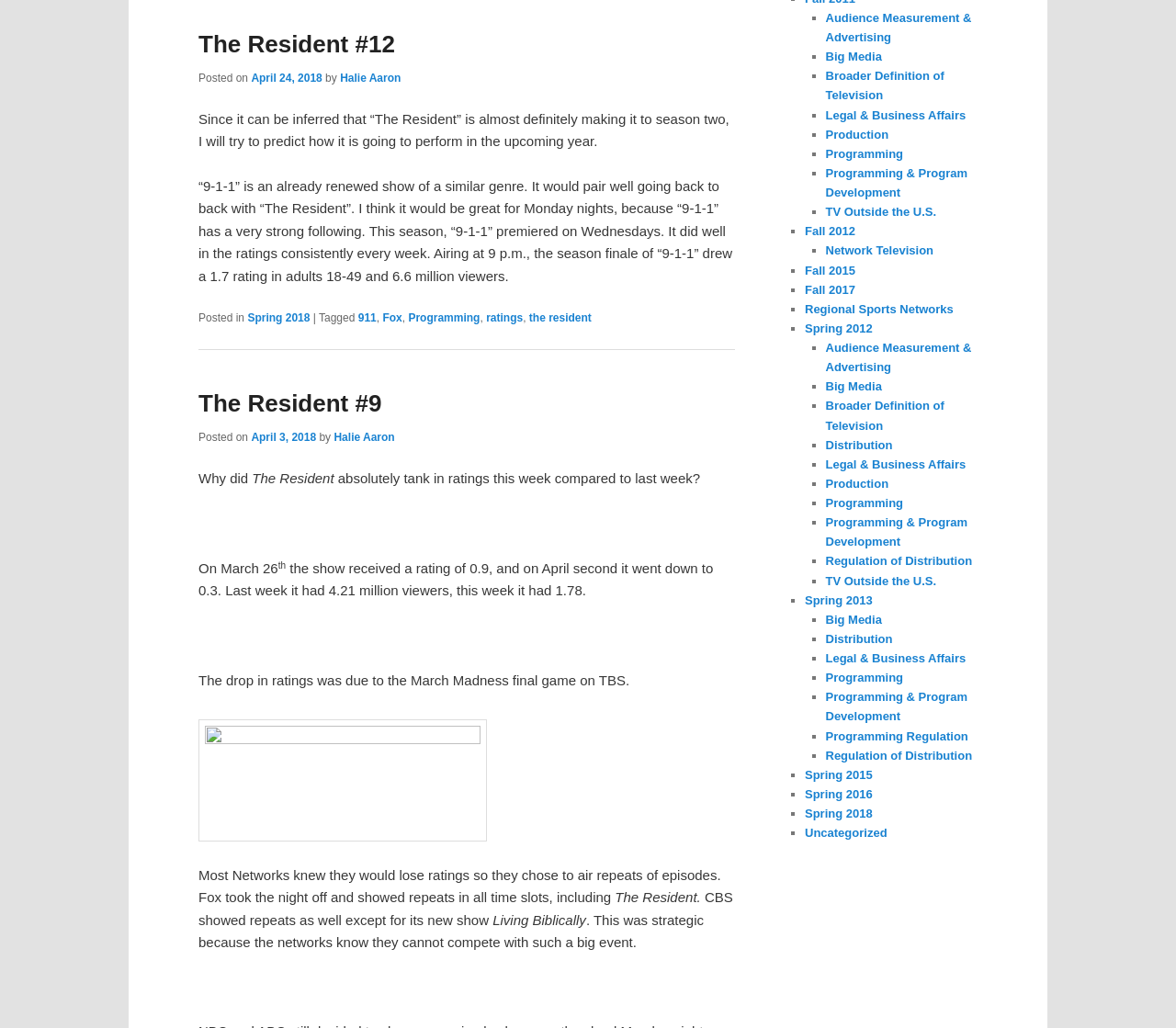Based on the element description: "Programming", identify the UI element and provide its bounding box coordinates. Use four float numbers between 0 and 1, [left, top, right, bottom].

[0.702, 0.653, 0.768, 0.666]